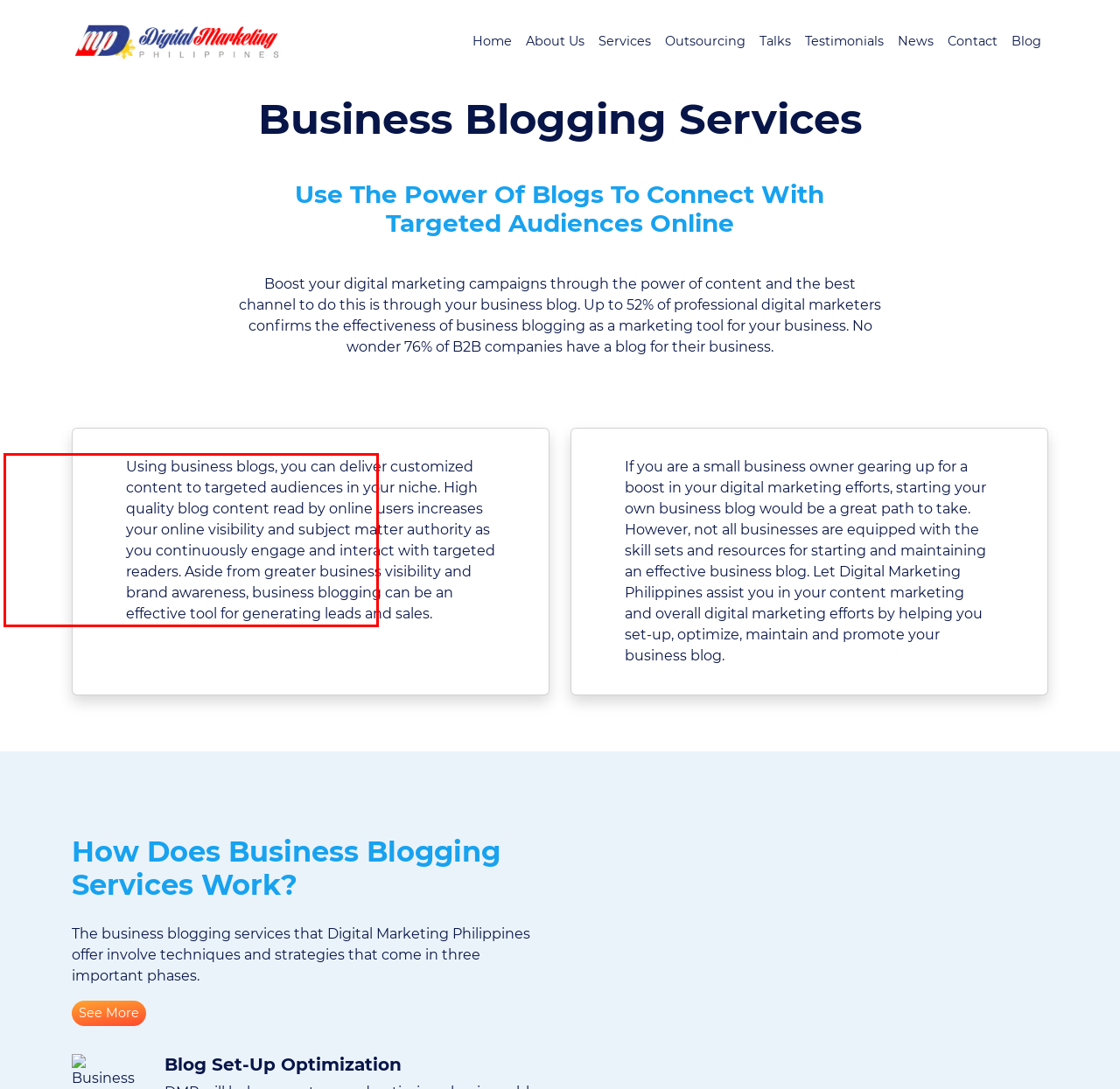Given a screenshot of a webpage containing a red bounding box, perform OCR on the text within this red bounding box and provide the text content.

Using business blogs, you can deliver customized content to targeted audiences in your niche. High quality blog content read by online users increases your online visibility and subject matter authority as you continuously engage and interact with targeted readers. Aside from greater business visibility and brand awareness, business blogging can be an effective tool for generating leads and sales.